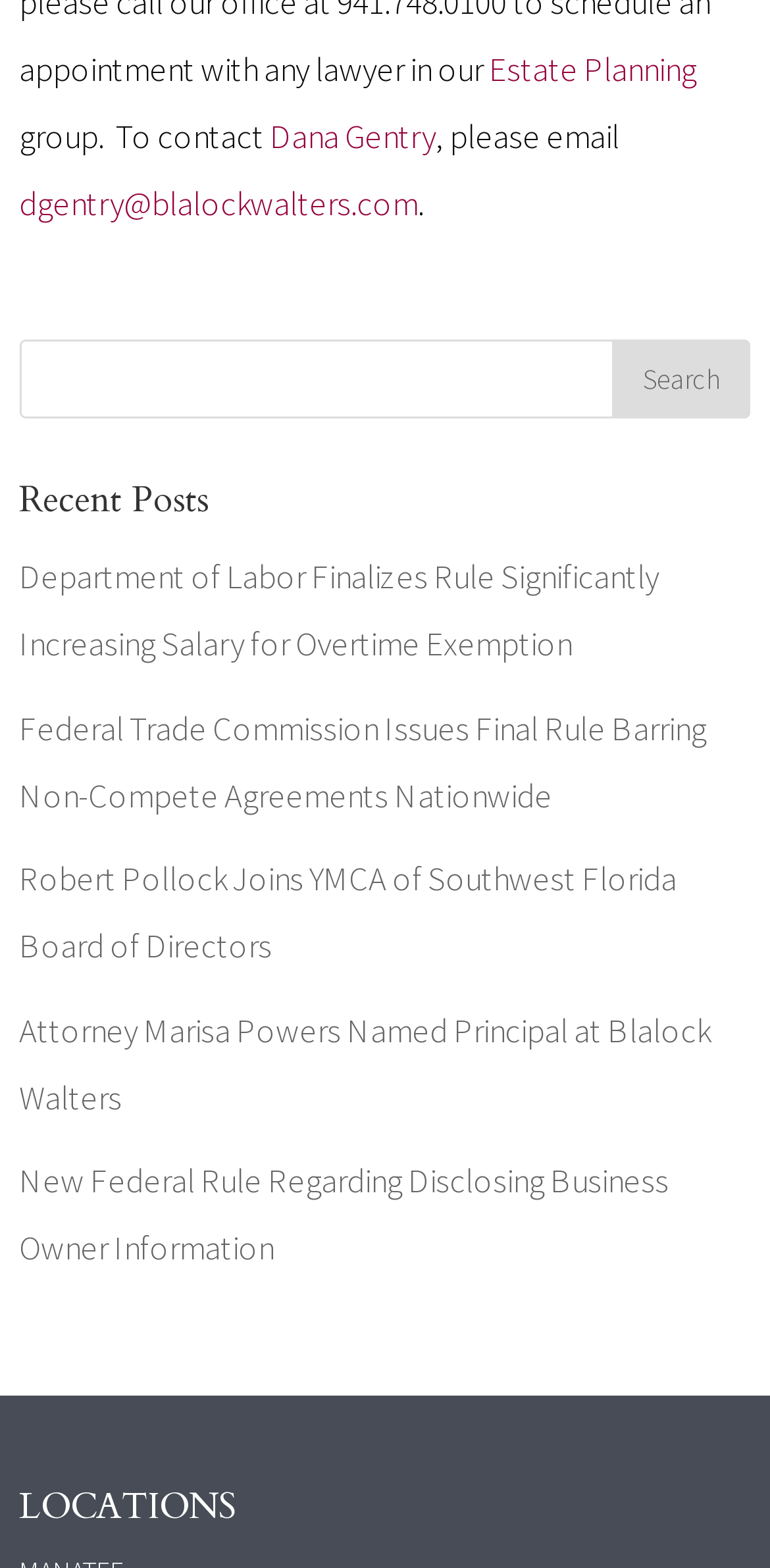Can you look at the image and give a comprehensive answer to the question:
What is the location section titled?

The location section is titled 'LOCATIONS' and is located at the bottom of the webpage.